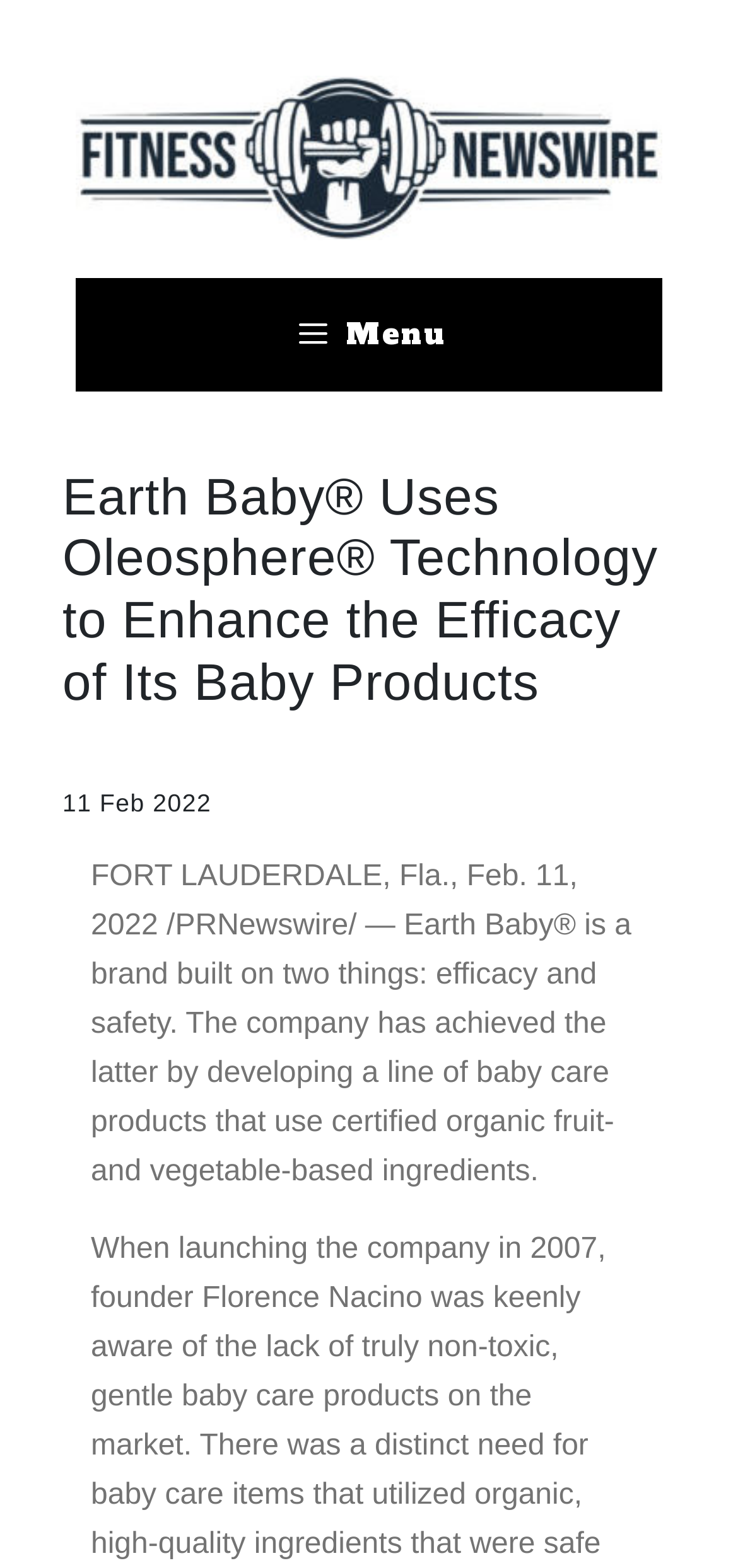Give the bounding box coordinates for this UI element: "alt="Fitness Newswire"". The coordinates should be four float numbers between 0 and 1, arranged as [left, top, right, bottom].

[0.103, 0.09, 0.897, 0.111]